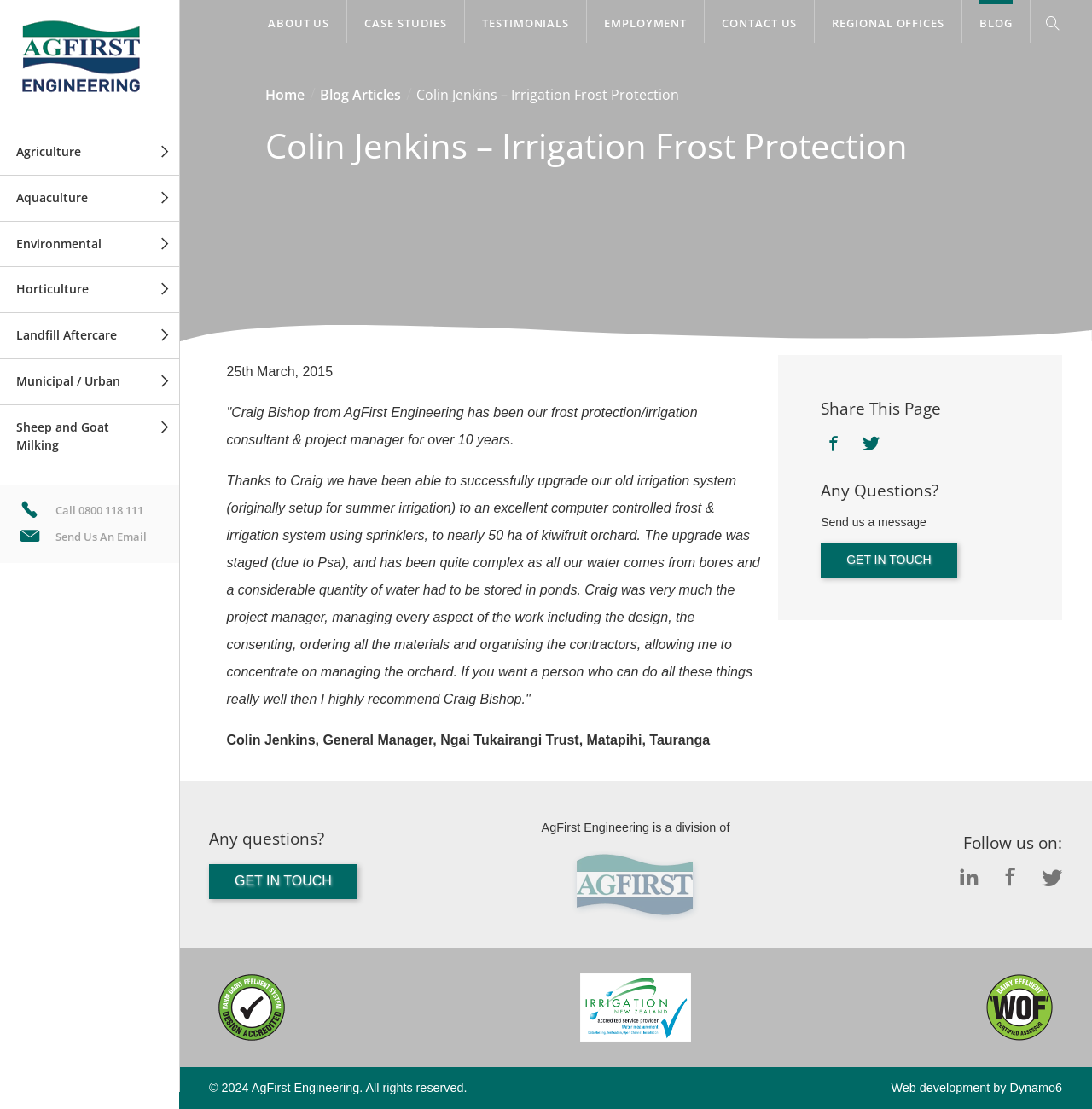What is the contact information at the bottom right?
Refer to the image and give a detailed response to the question.

The contact information at the bottom right of the webpage is a link that says 'Get in Touch' which allows users to send a message or inquiry to the company.